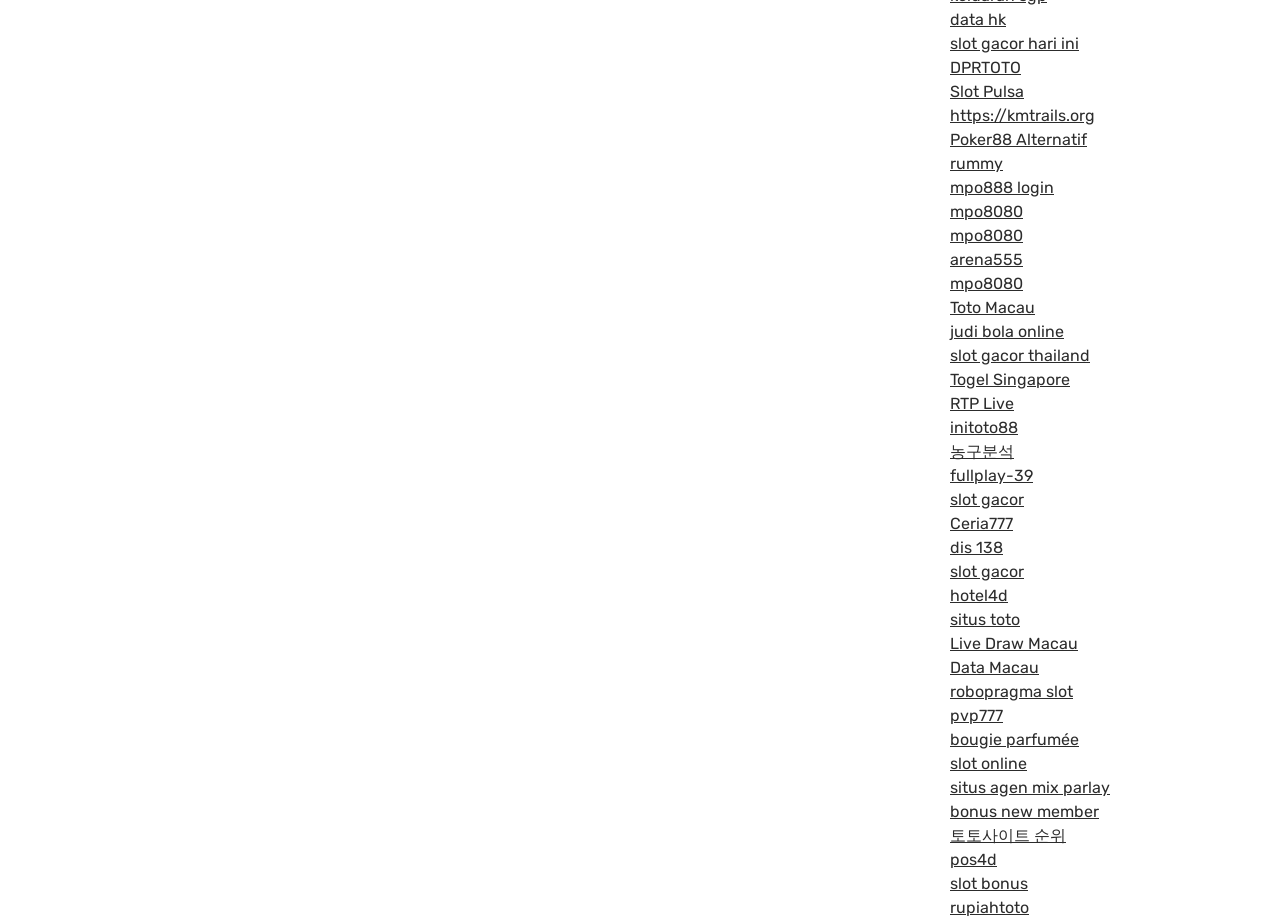Provide the bounding box coordinates for the UI element described in this sentence: "mpo8080". The coordinates should be four float values between 0 and 1, i.e., [left, top, right, bottom].

[0.742, 0.219, 0.799, 0.239]